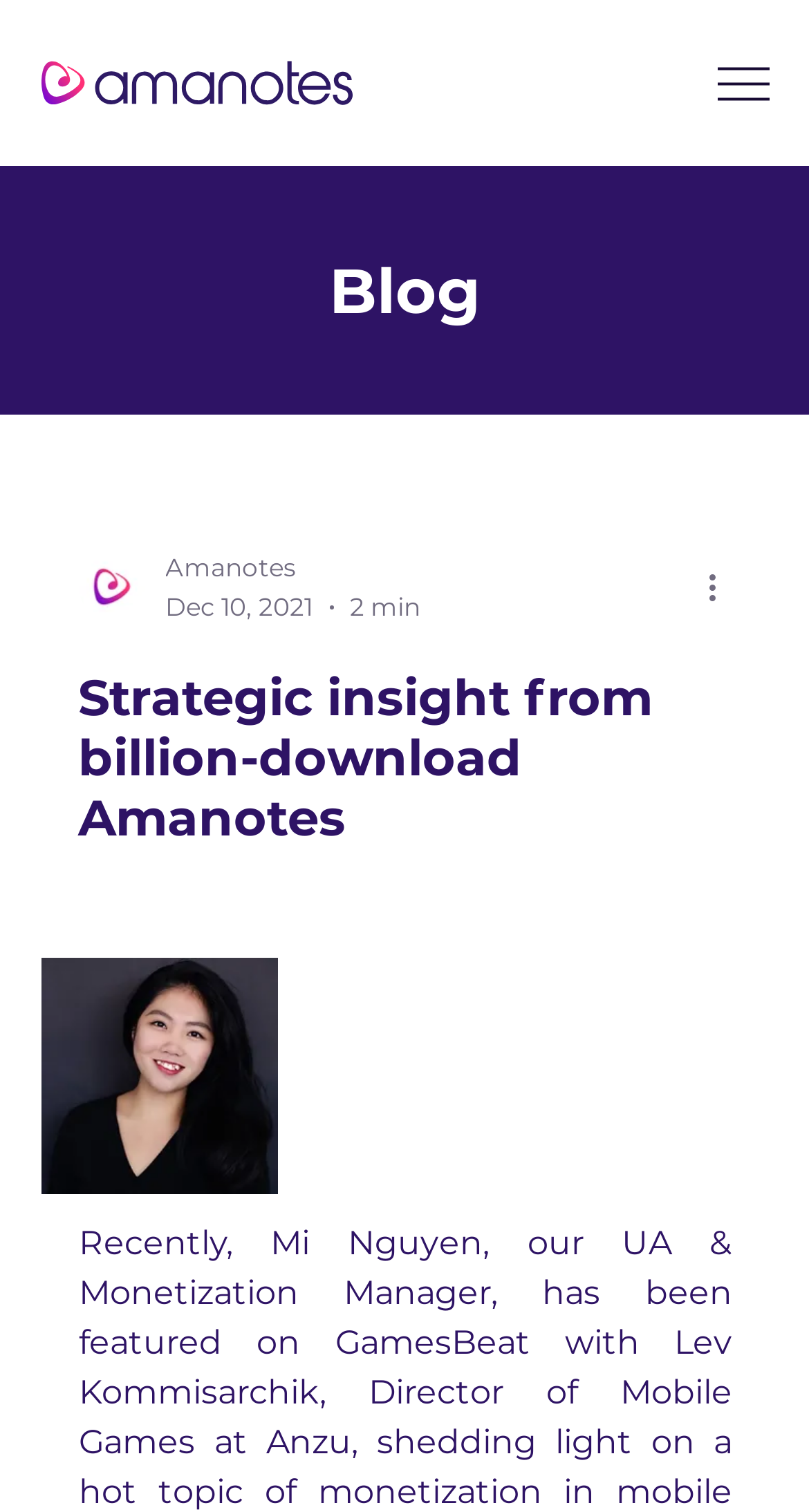Provide a short answer using a single word or phrase for the following question: 
What is the name of the company?

Amanotes